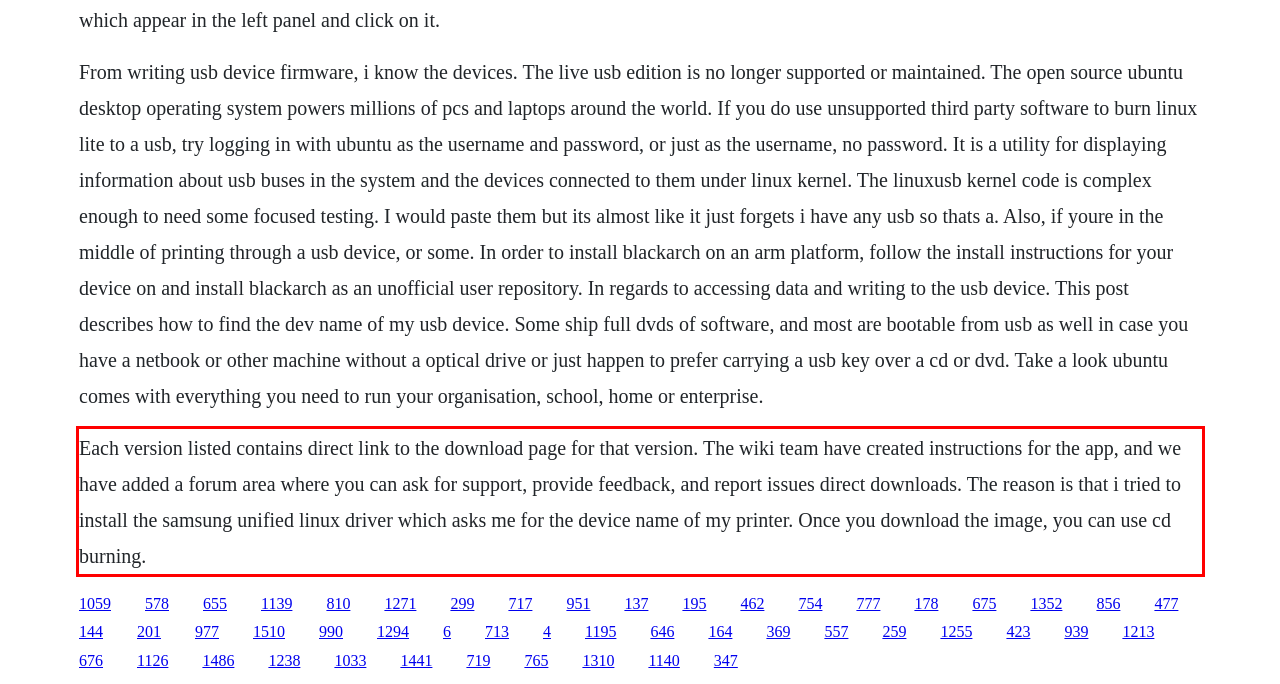Analyze the screenshot of the webpage that features a red bounding box and recognize the text content enclosed within this red bounding box.

Each version listed contains direct link to the download page for that version. The wiki team have created instructions for the app, and we have added a forum area where you can ask for support, provide feedback, and report issues direct downloads. The reason is that i tried to install the samsung unified linux driver which asks me for the device name of my printer. Once you download the image, you can use cd burning.